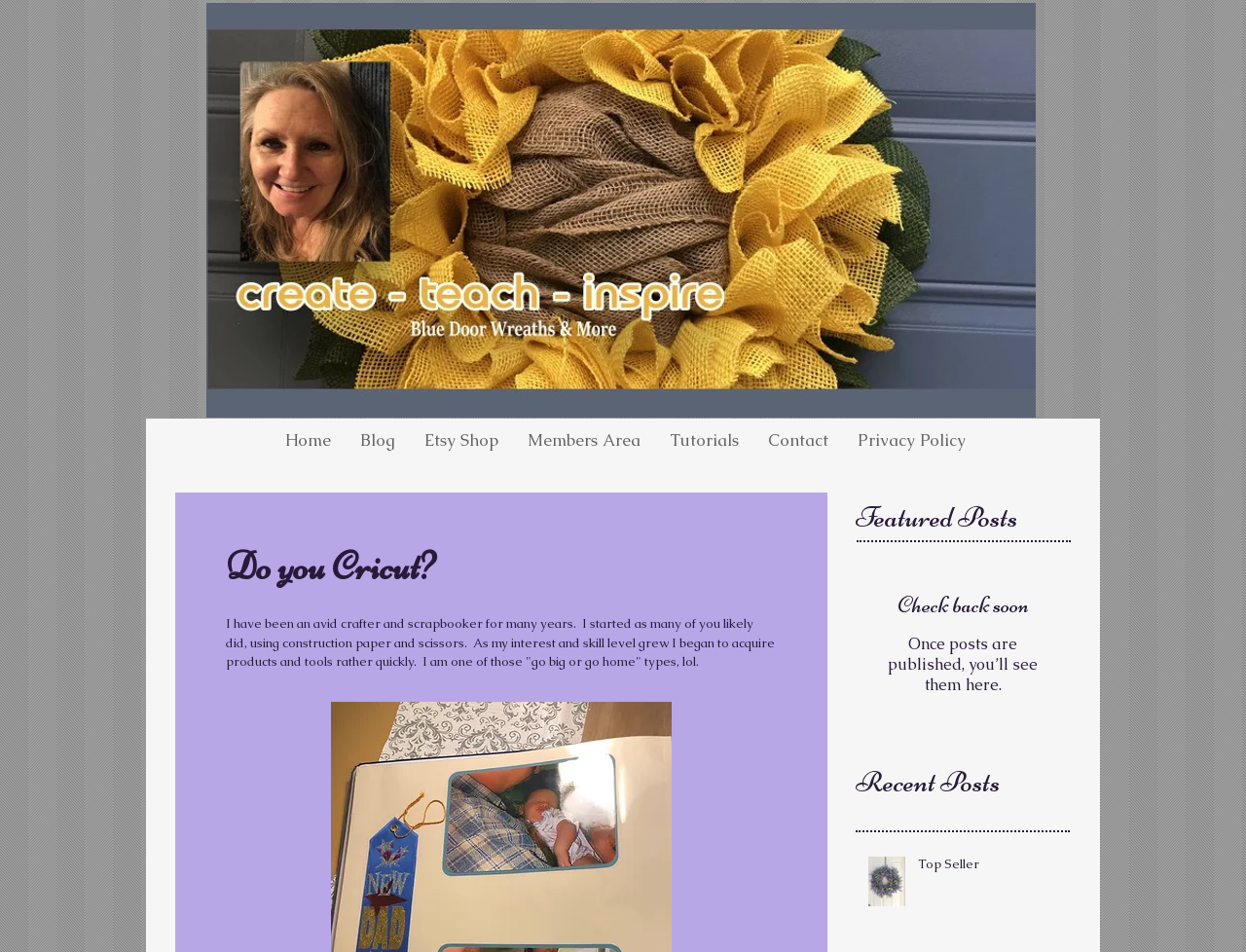Describe all significant elements and features of the webpage.

The webpage is a personal blog about crafting and scrapbooking. At the top, there is a header image with the title "Do you Cricut?" and a navigation menu with seven links: "Home", "Blog", "Etsy Shop", "Members Area", "Tutorials", "Contact", and "Privacy Policy". 

Below the navigation menu, there is a heading with the same title "Do you Cricut?" followed by a brief introduction about the author's experience in crafting and scrapbooking. The text explains how the author started with basic tools like construction paper and scissors and eventually acquired more products and tools as their interest and skill level grew.

On the right side of the introduction, there is a section titled "Featured Posts" with a message "Check back soon" and a brief explanation that published posts will be displayed there. 

Further down, there is another section titled "Recent Posts" with a single post titled "Top Seller". This post features an image and a link to the post. The image is positioned to the left of the link.